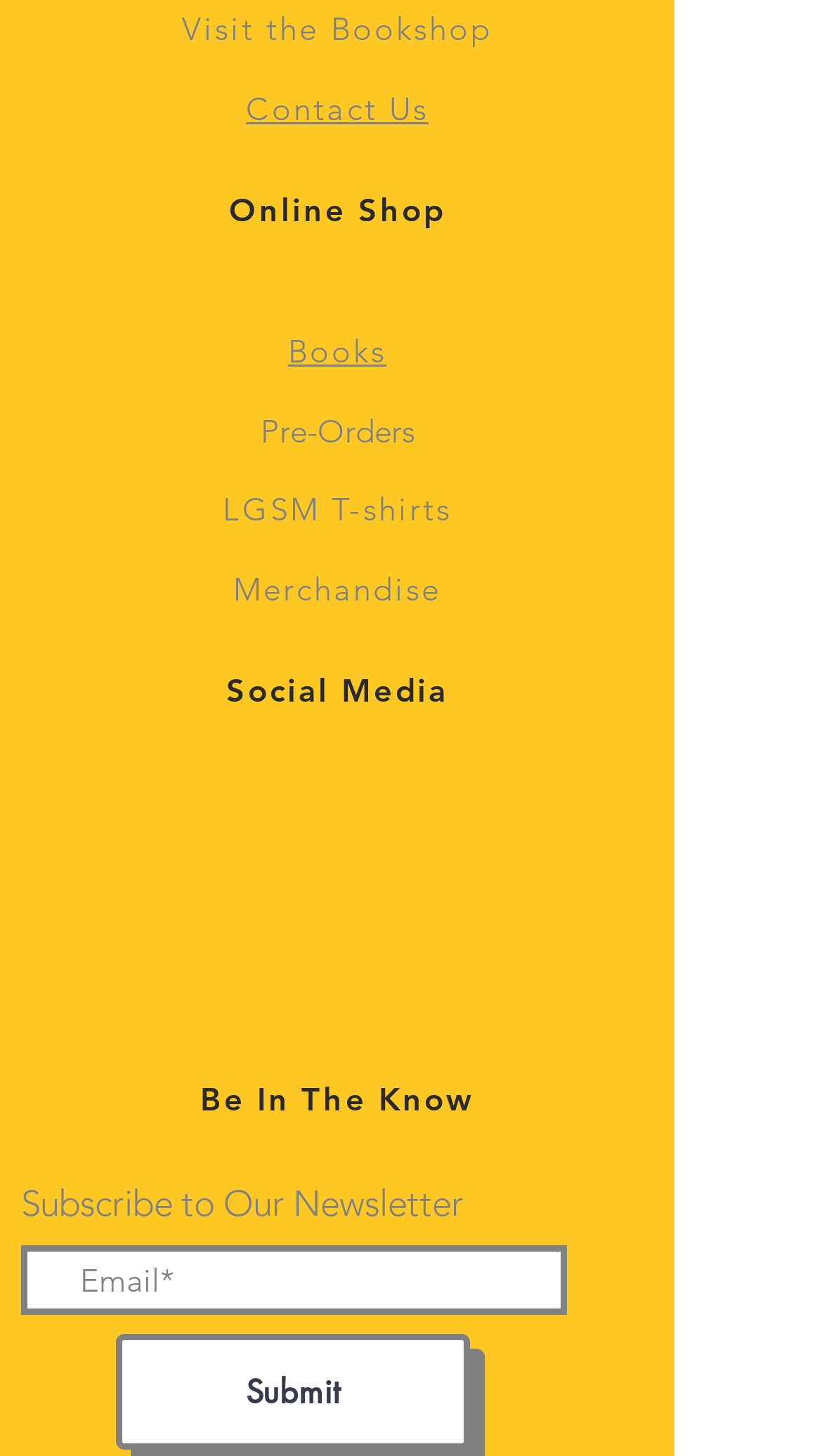Provide the bounding box coordinates of the UI element this sentence describes: "LGSM T-shirts".

[0.271, 0.336, 0.549, 0.363]